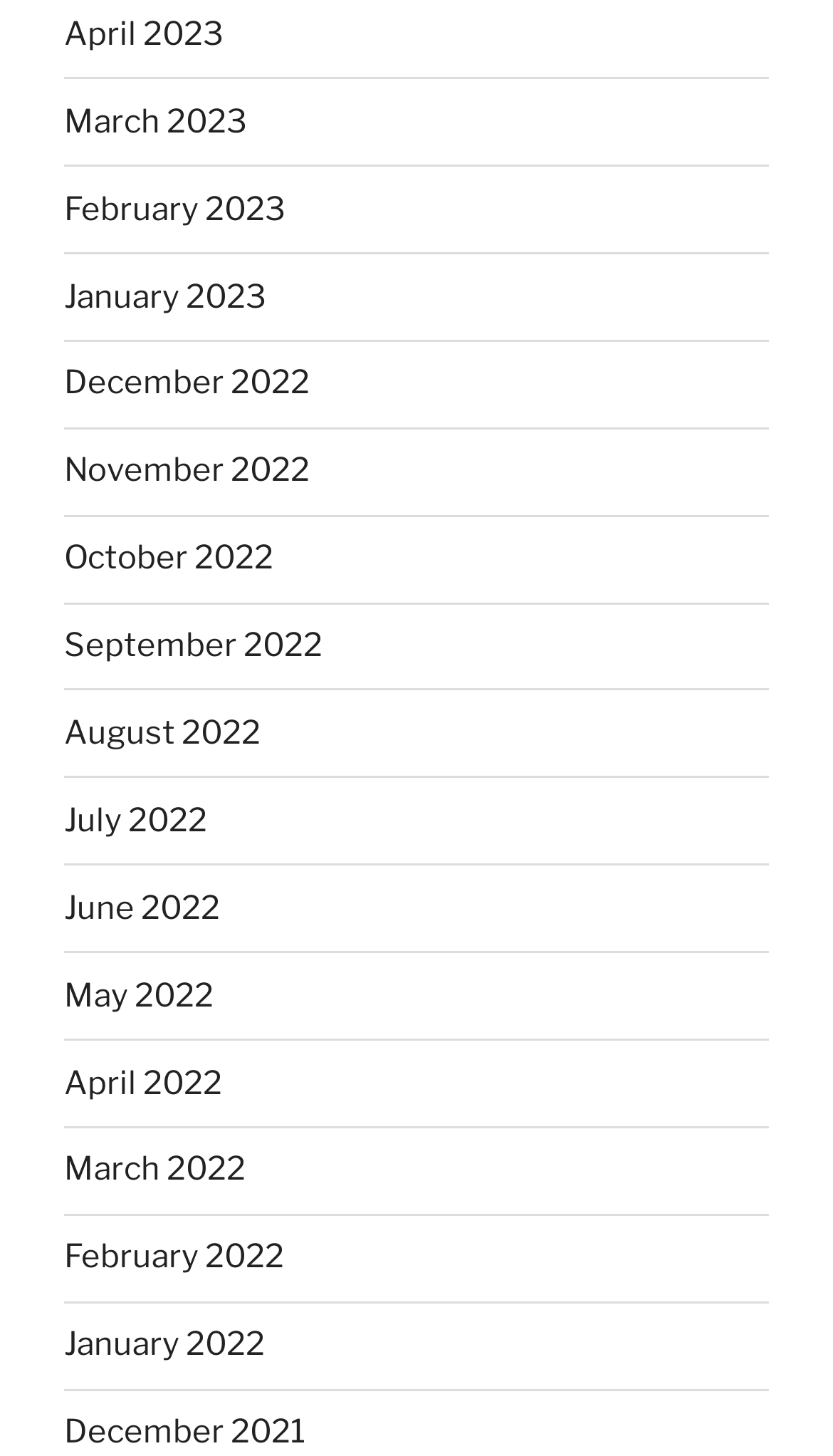How many months are listed in total?
From the screenshot, supply a one-word or short-phrase answer.

15